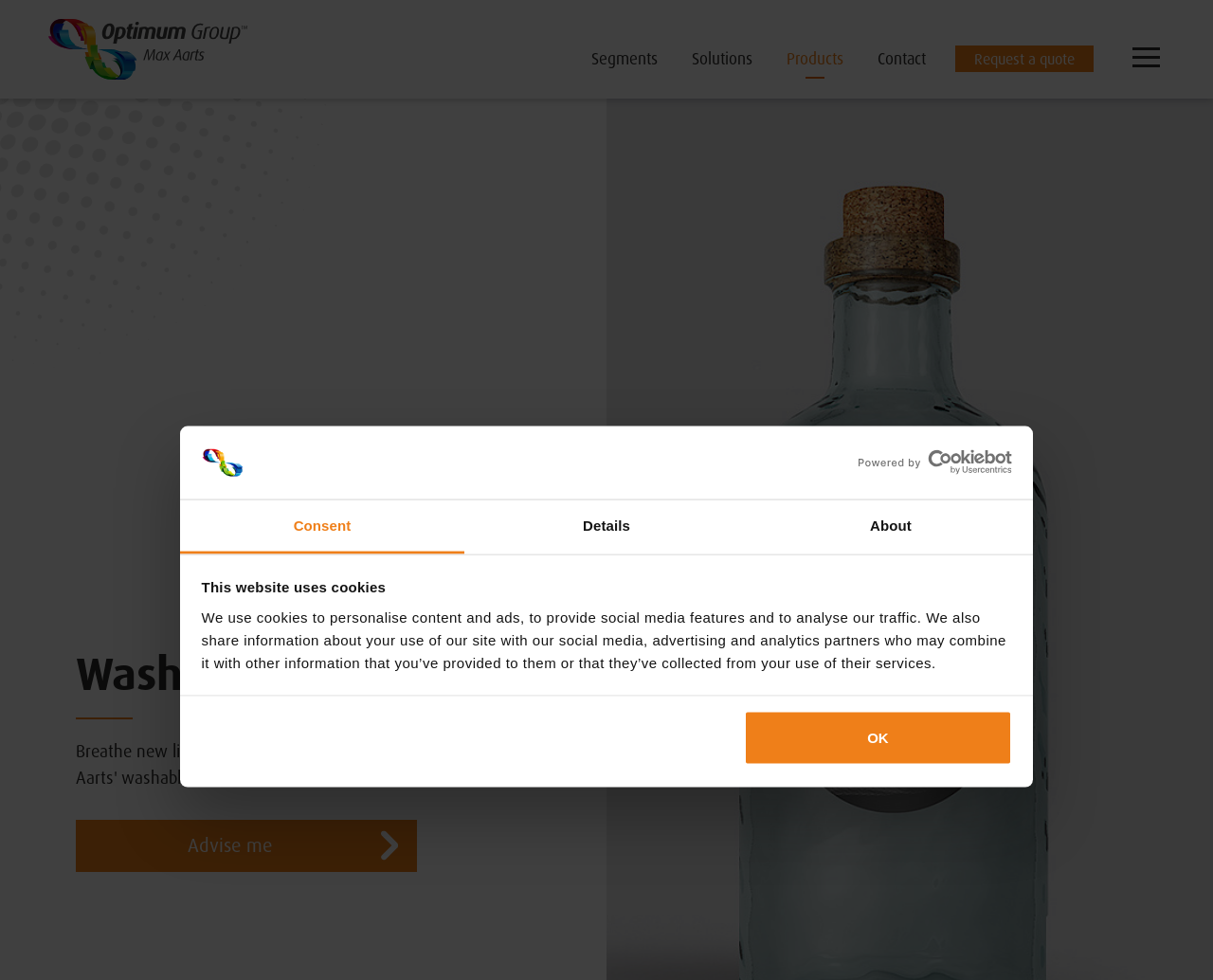Determine the bounding box coordinates for the clickable element required to fulfill the instruction: "Get advice". Provide the coordinates as four float numbers between 0 and 1, i.e., [left, top, right, bottom].

[0.062, 0.837, 0.344, 0.89]